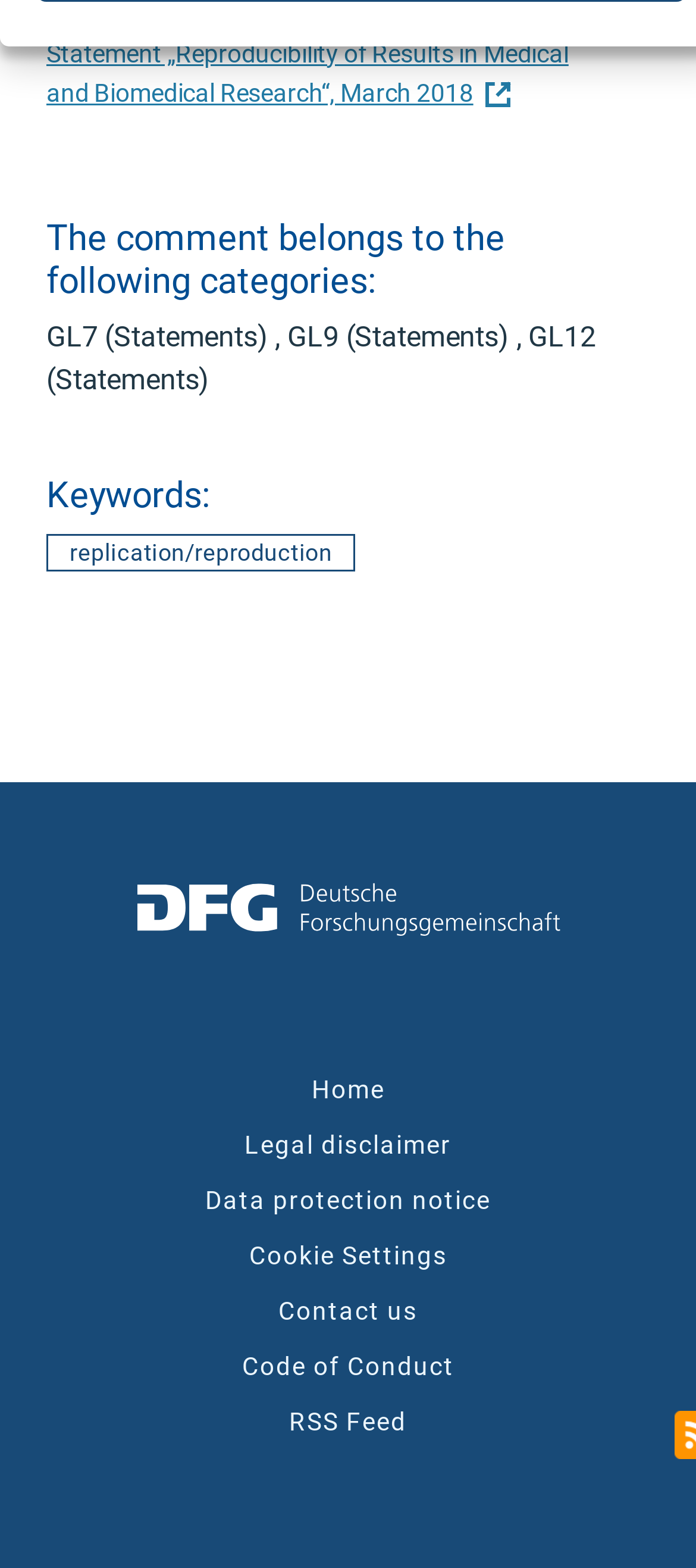Determine the bounding box coordinates of the section I need to click to execute the following instruction: "Go to the home page". Provide the coordinates as four float numbers between 0 and 1, i.e., [left, top, right, bottom].

[0.038, 0.686, 0.962, 0.721]